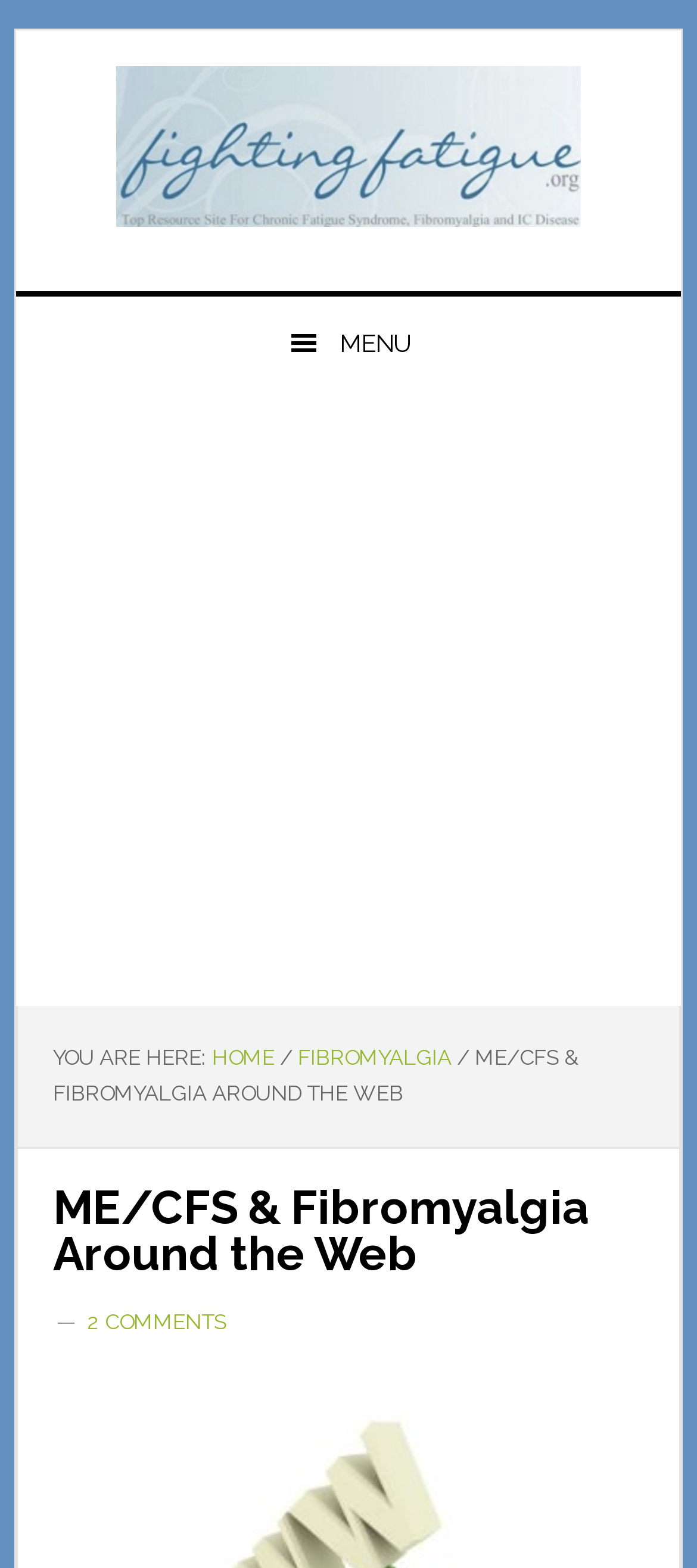How many comments are there on the current webpage?
Answer briefly with a single word or phrase based on the image.

2